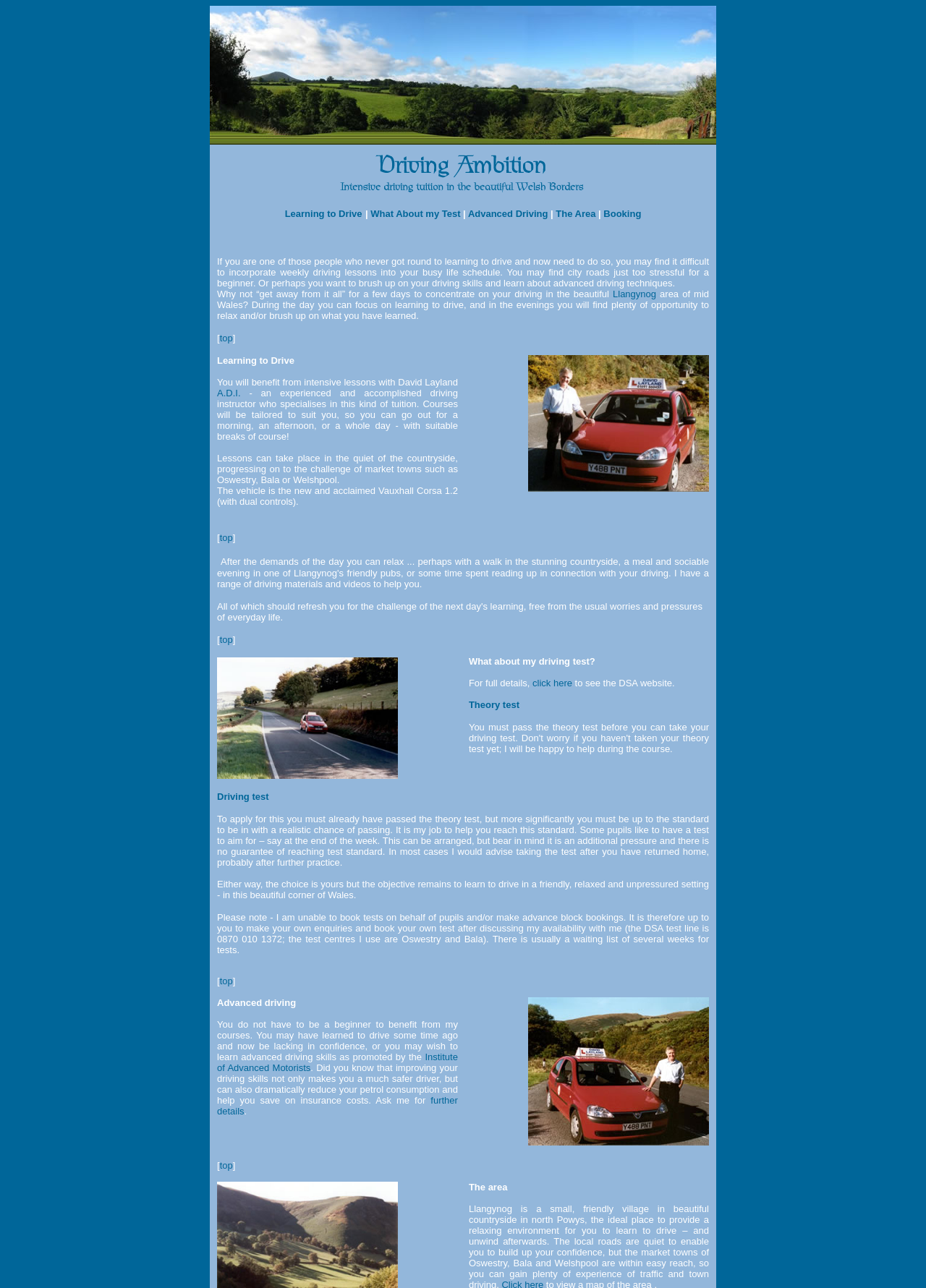From the image, can you give a detailed response to the question below:
Where can driving tests be taken?

According to the section 'Driving test', the test centres used are Oswestry and Bala. It is also mentioned that pupils need to book their own tests and that there is usually a waiting list of several weeks.